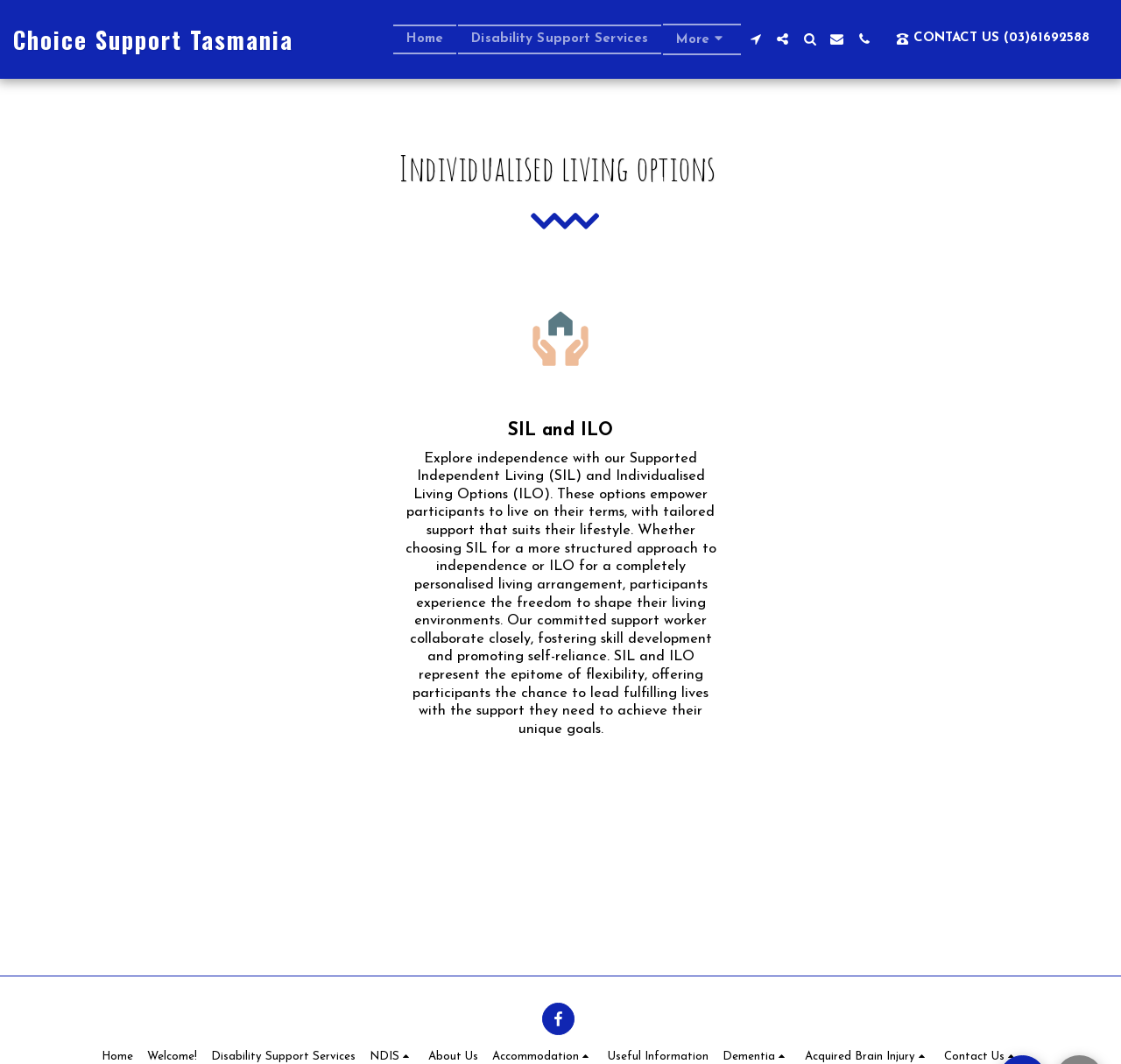Predict the bounding box coordinates of the area that should be clicked to accomplish the following instruction: "Click CONTACT US". The bounding box coordinates should consist of four float numbers between 0 and 1, i.e., [left, top, right, bottom].

[0.784, 0.022, 0.988, 0.052]